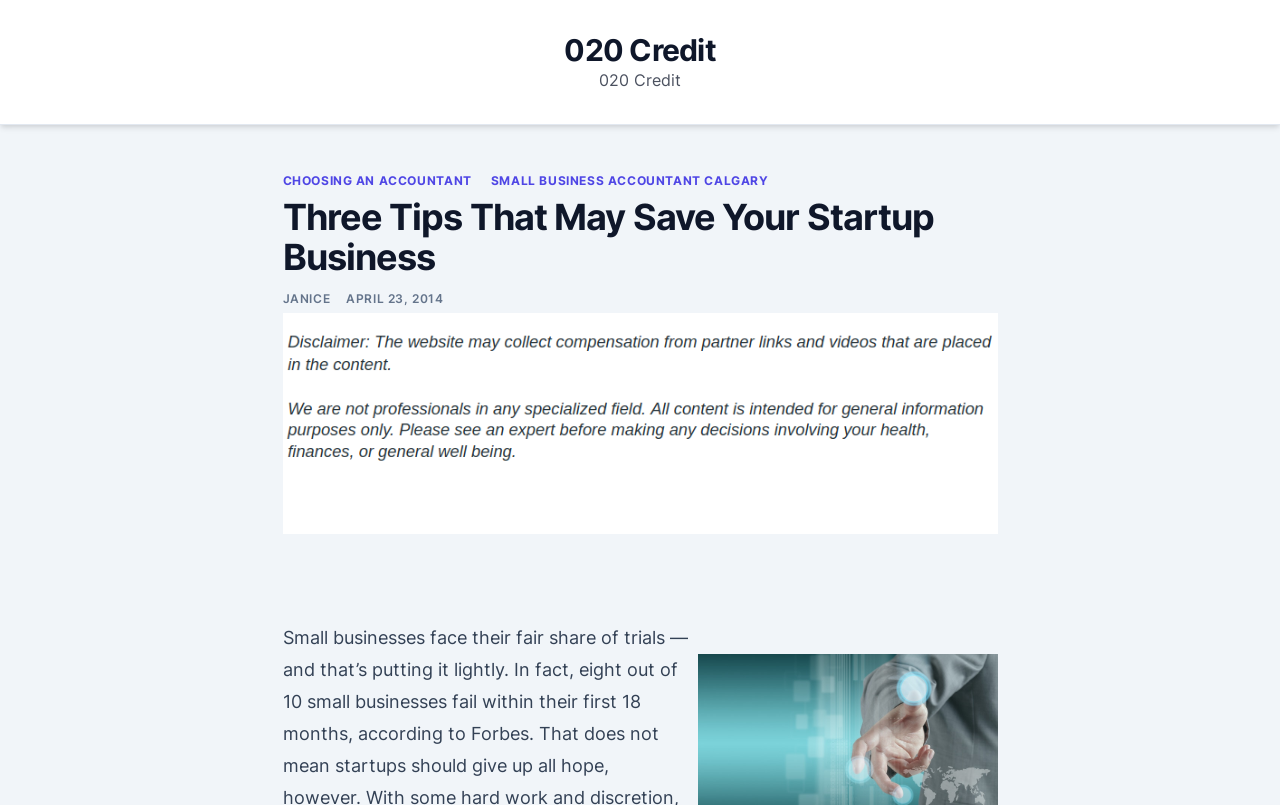Given the webpage screenshot and the description, determine the bounding box coordinates (top-left x, top-left y, bottom-right x, bottom-right y) that define the location of the UI element matching this description: 020 Credit

[0.441, 0.04, 0.559, 0.084]